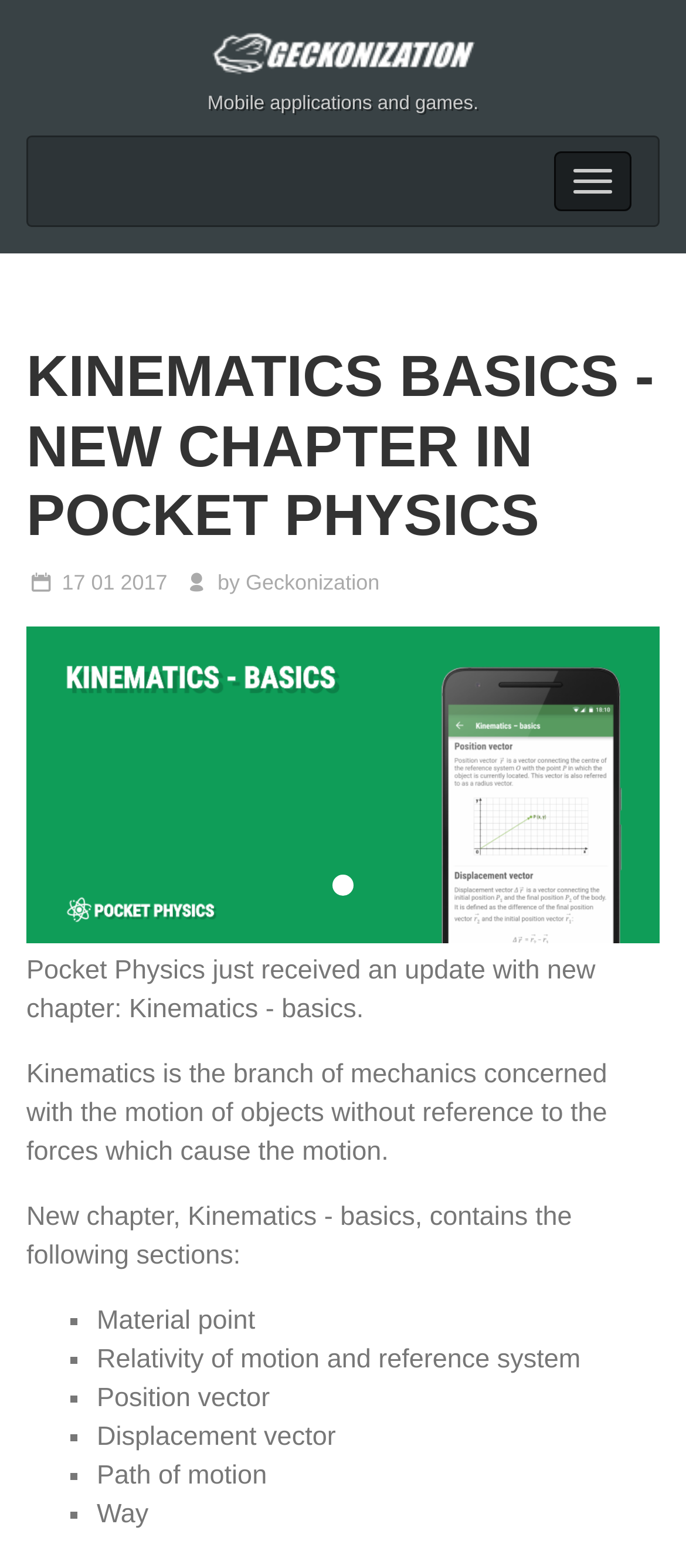What is the topic of the new chapter in Pocket Physics?
Please look at the screenshot and answer using one word or phrase.

Kinematics